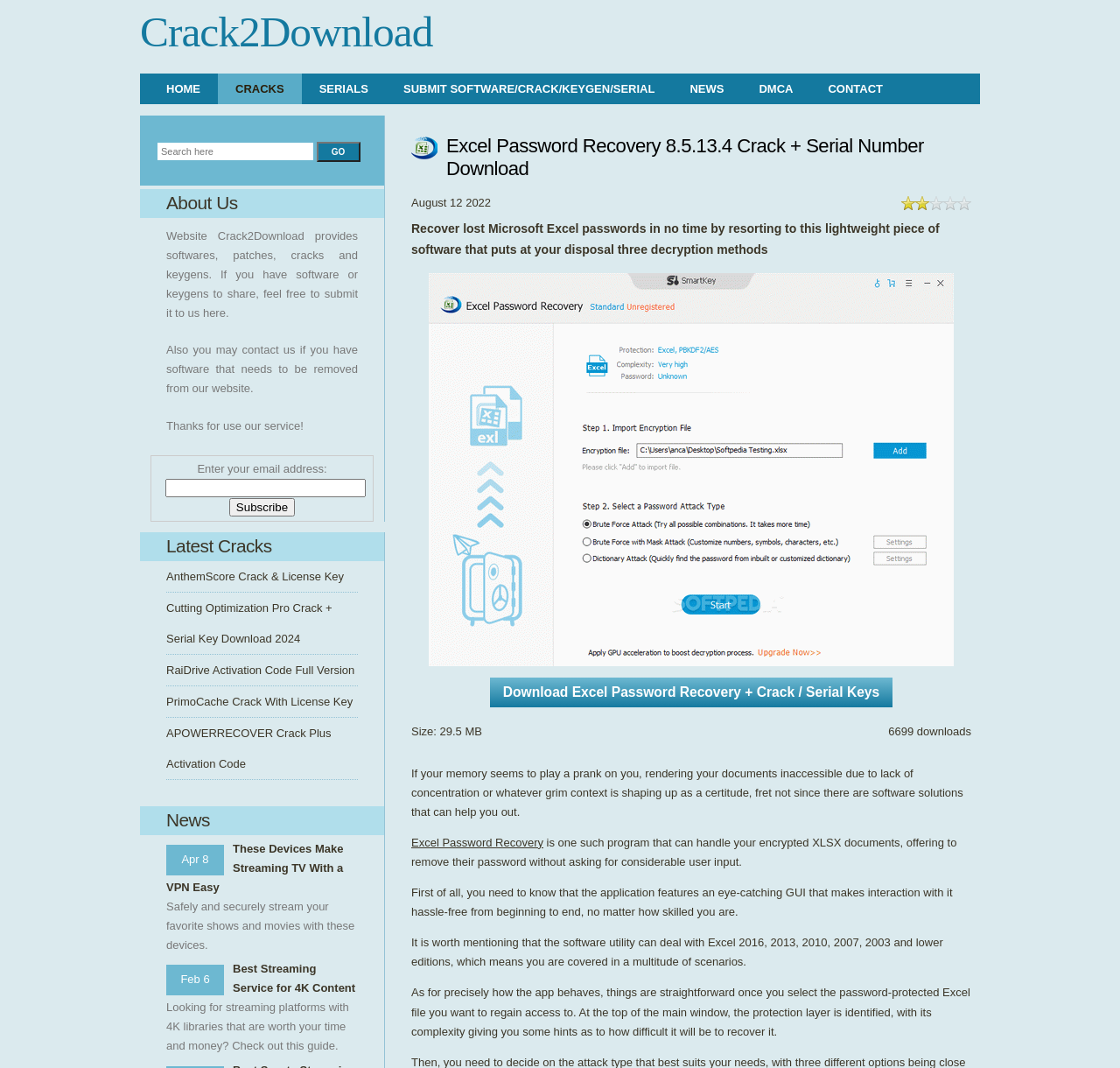Locate the bounding box of the UI element described by: "WordPress" in the given webpage screenshot.

None